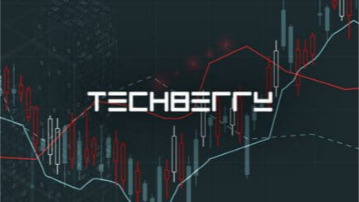What themes are conveyed by this design?
Answer the question in a detailed and comprehensive manner.

This design conveys the themes of modern technology and data-driven decision-making typical of financial platforms or reviews, aligning well with topics such as market analytics and investment strategies.